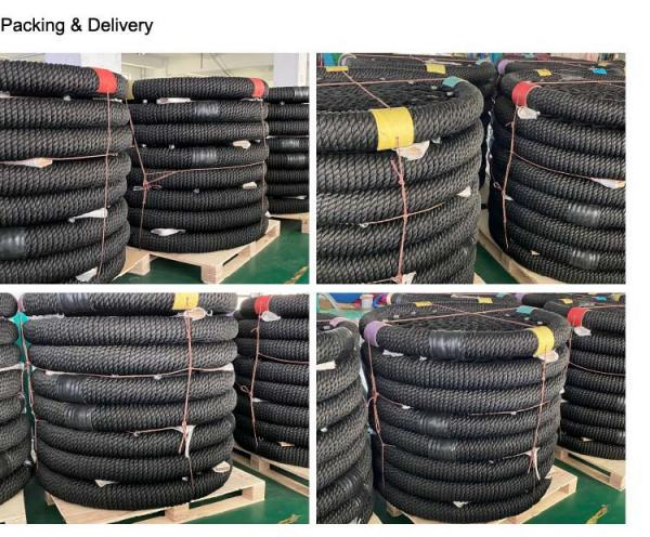Please provide a one-word or short phrase answer to the question:
What is the purpose of the colorful bands?

Securing the bundles